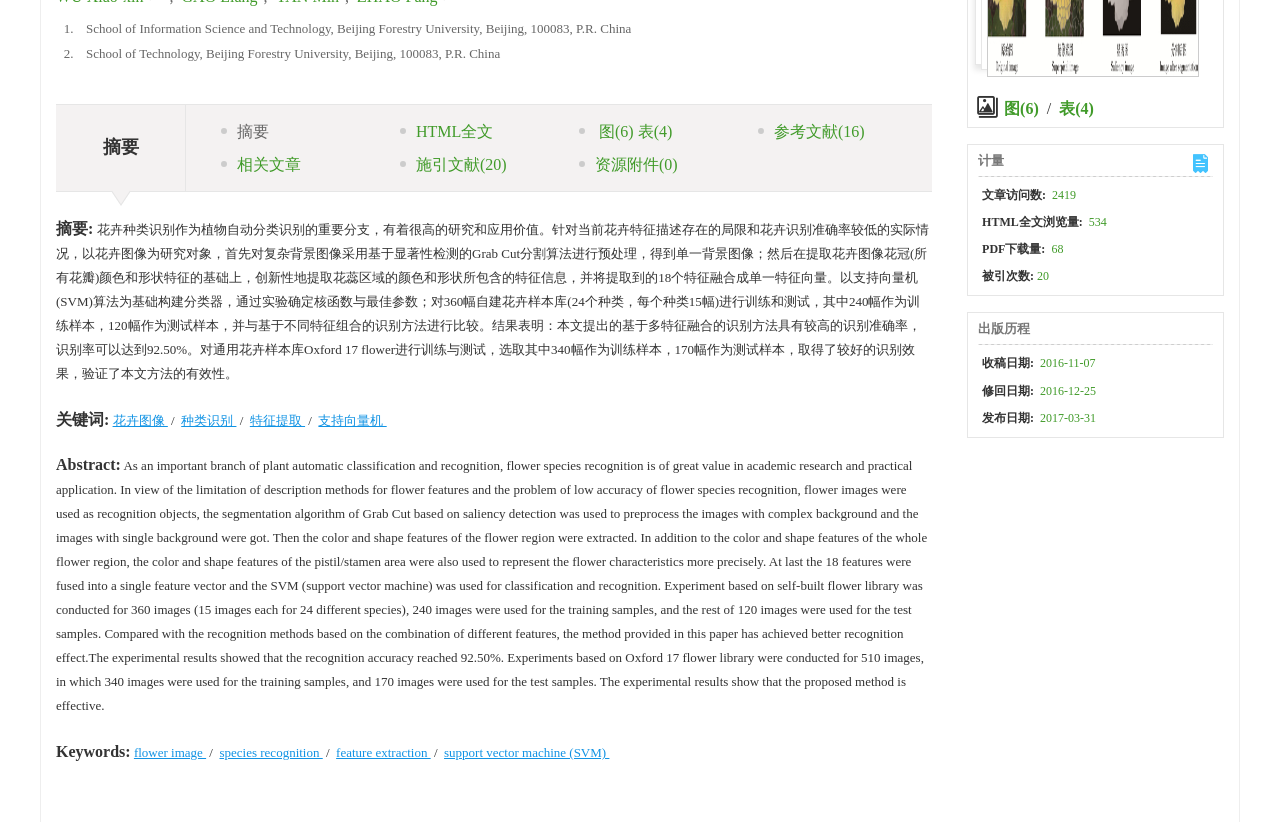Identify the bounding box for the UI element specified in this description: "支持向量机". The coordinates must be four float numbers between 0 and 1, formatted as [left, top, right, bottom].

[0.249, 0.503, 0.302, 0.521]